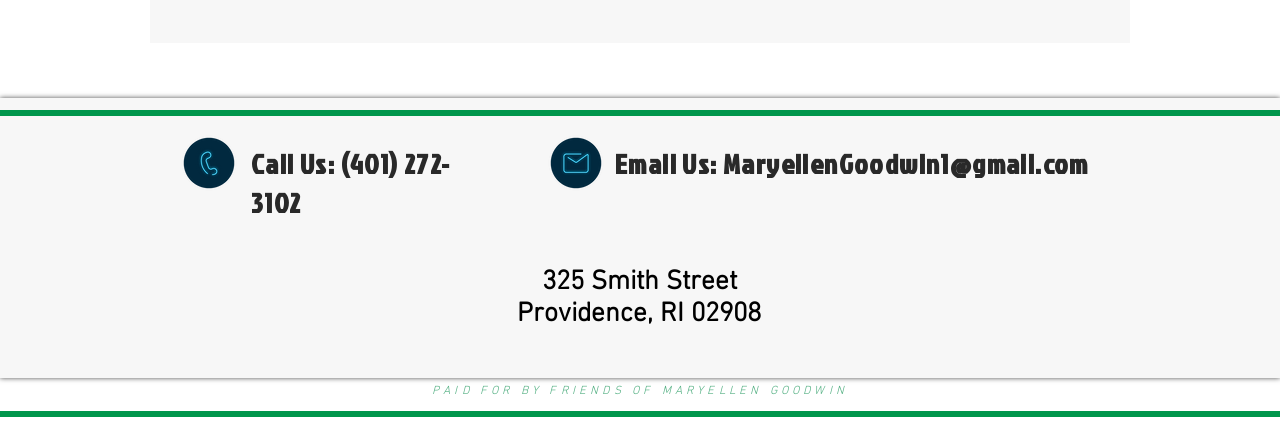What is the city and state of the location?
Using the image as a reference, give an elaborate response to the question.

The city and state can be found in the StaticText element which contains the address 'Providence, RI 02908'.